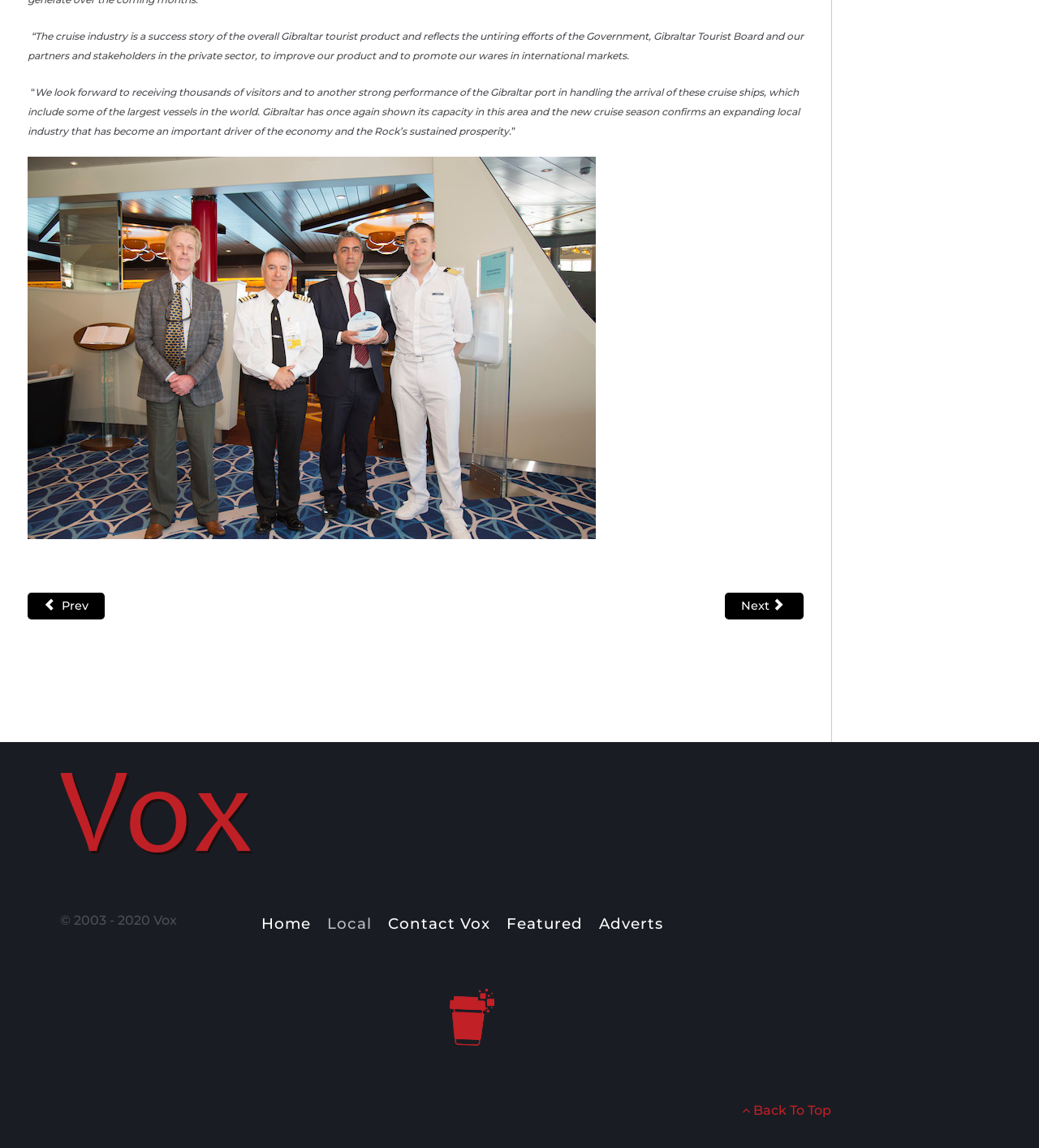Give a short answer using one word or phrase for the question:
What is the topic of the article?

Cruise industry